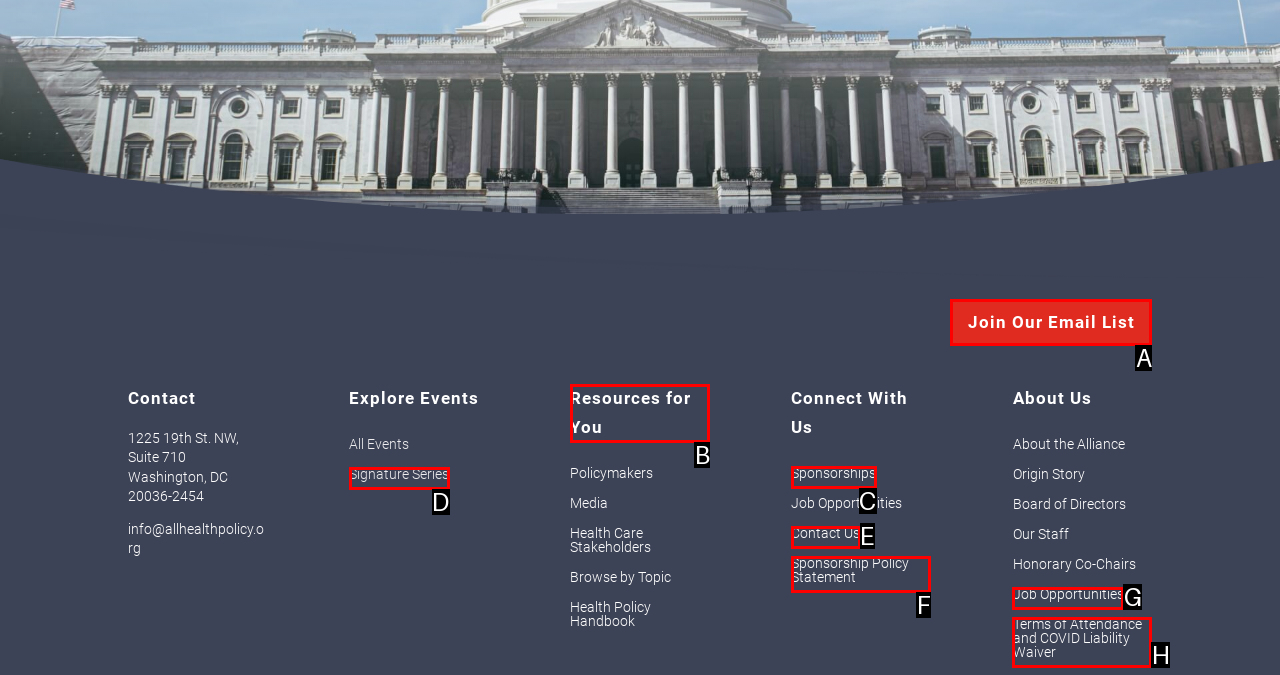Select the HTML element that corresponds to the description: Sponsorships. Reply with the letter of the correct option.

C